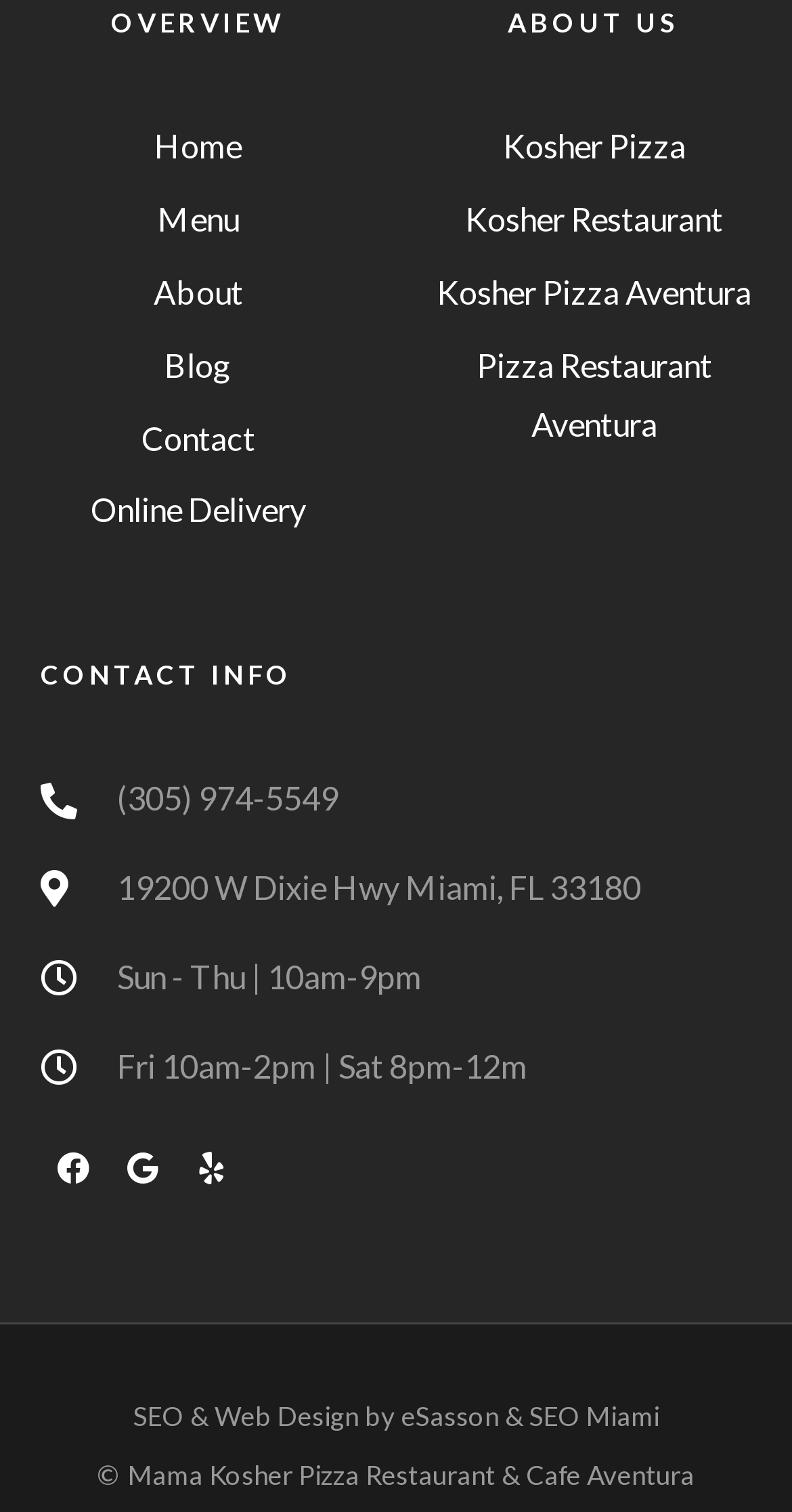Find the bounding box coordinates for the area that must be clicked to perform this action: "go to home page".

[0.051, 0.078, 0.449, 0.117]